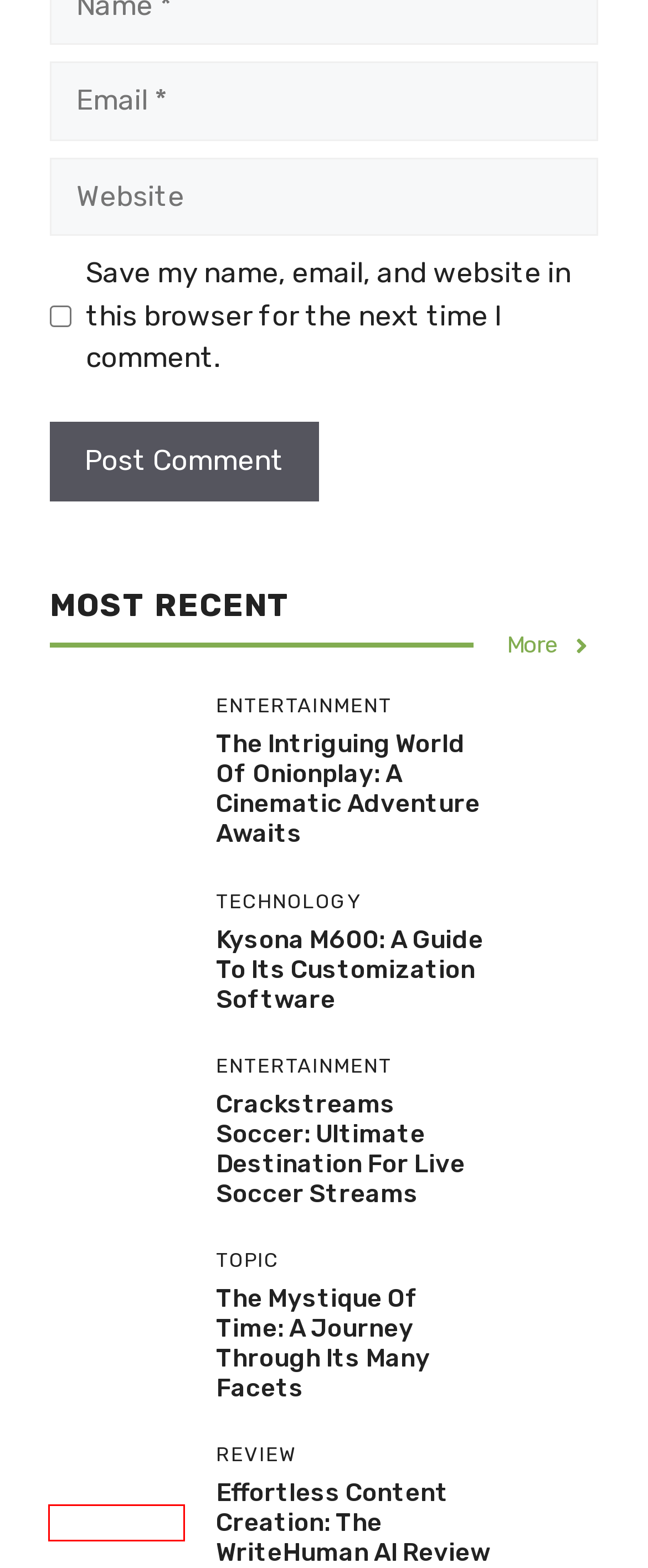Review the screenshot of a webpage that includes a red bounding box. Choose the webpage description that best matches the new webpage displayed after clicking the element within the bounding box. Here are the candidates:
A. Technology Archives - Rubblemagazine
B. Kysona M600: A Guide to Its Customization Software
C. Effortless Content Creation: The WriteHuman AI Review 2024
D. Crackstreams Soccer: Ultimate Destination for Live Soccer Streams
E. The Mystique of Time: A Journey Through Its Many Facets
F. Petter vieve, Author at Rubblemagazine
G. The Intriguing World of Onionplay: A Cinematic Adventure Awaits
H. Neuromuscular Reeducation: Revitalizing Movement through Neural and Muscular Rehabilitation

C